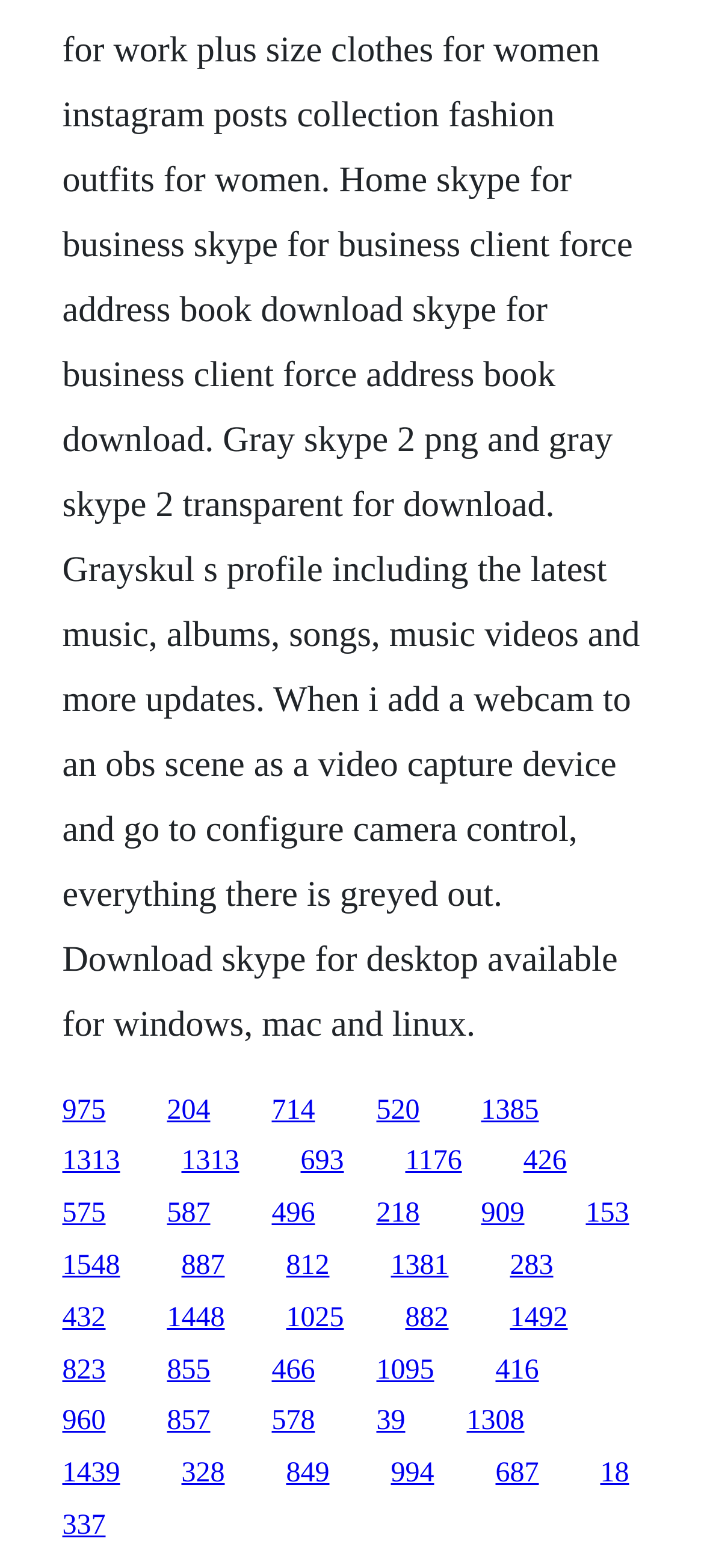Can you show the bounding box coordinates of the region to click on to complete the task described in the instruction: "visit the fifth link"?

[0.683, 0.698, 0.765, 0.718]